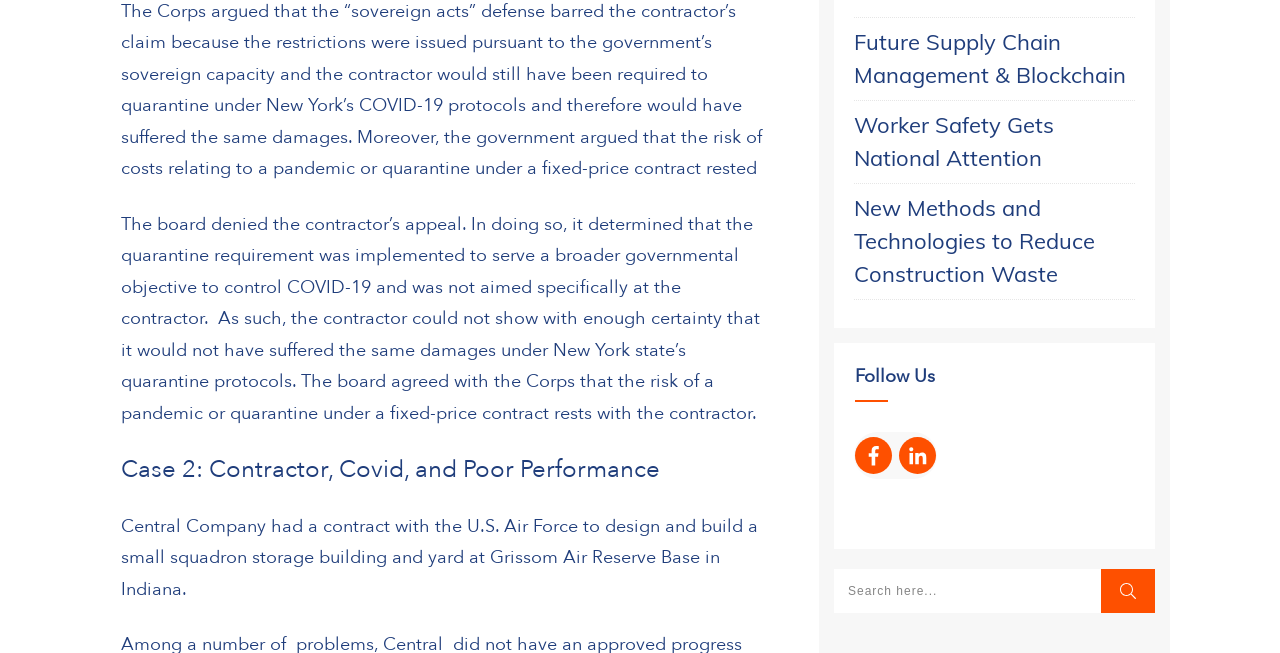What is the purpose of the search box?
Refer to the screenshot and respond with a concise word or phrase.

to search